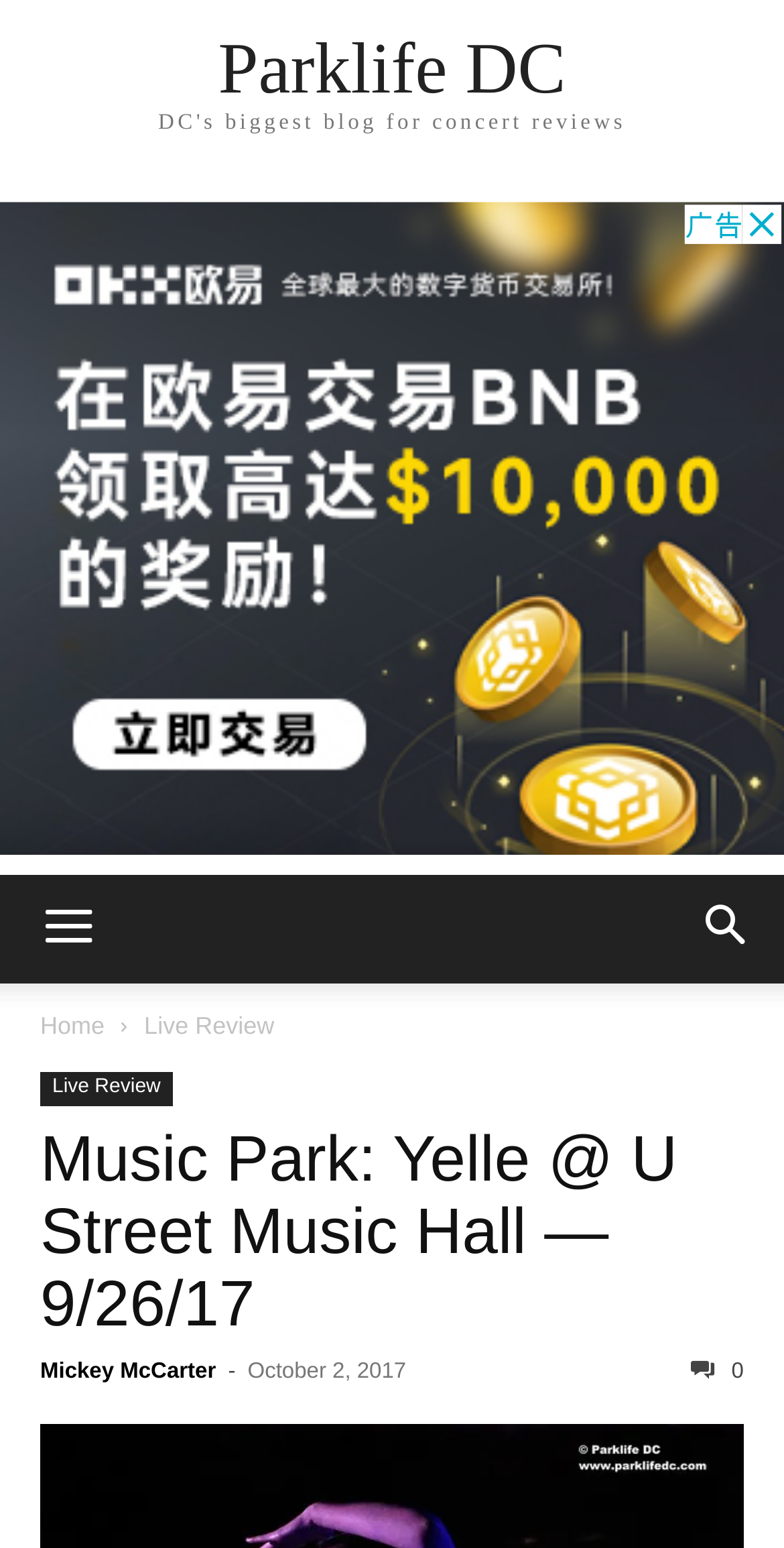Can you find the bounding box coordinates for the element that needs to be clicked to execute this instruction: "view article by Mickey McCarter"? The coordinates should be given as four float numbers between 0 and 1, i.e., [left, top, right, bottom].

[0.051, 0.878, 0.275, 0.894]